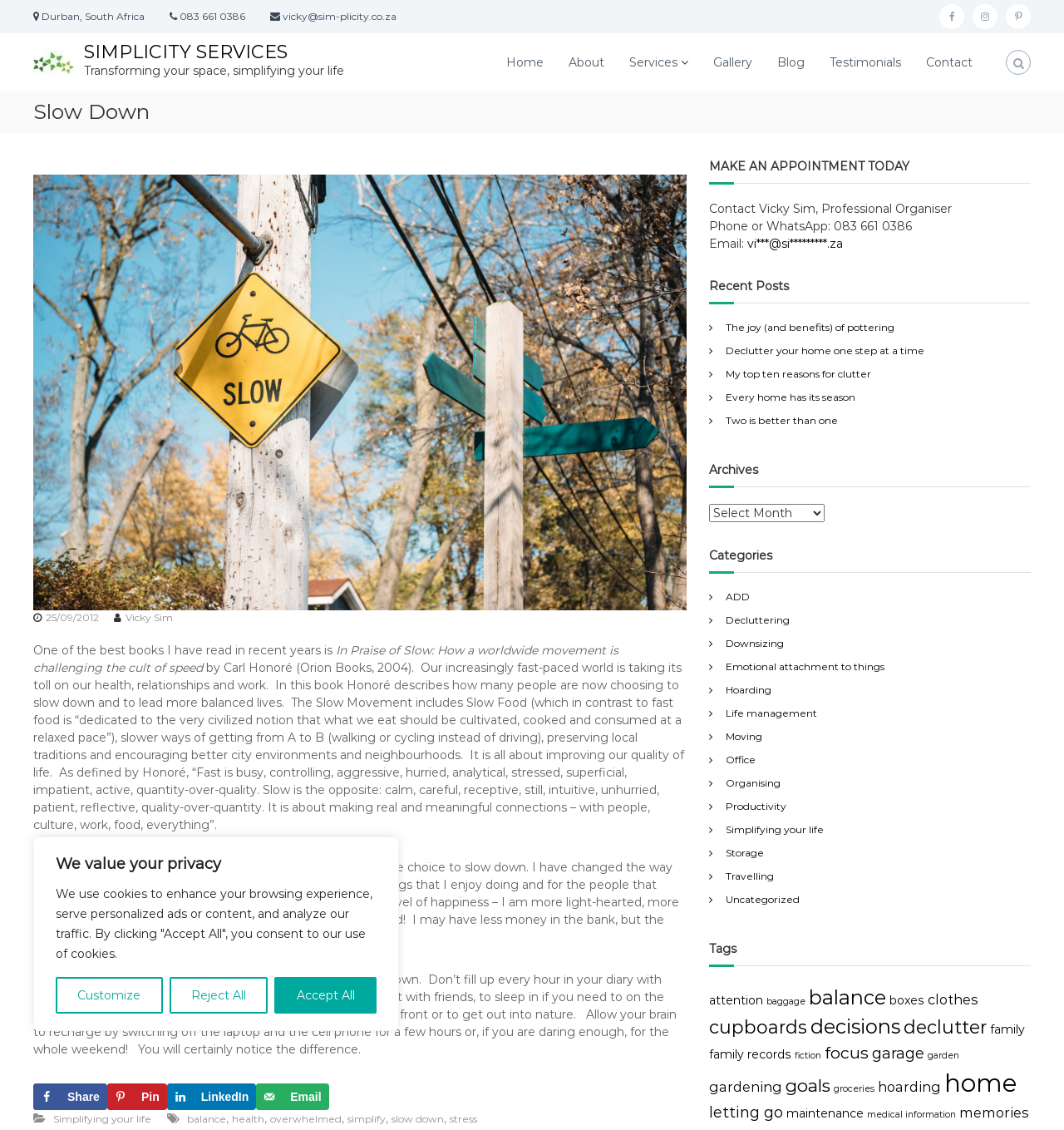Point out the bounding box coordinates of the section to click in order to follow this instruction: "View the 'Gallery'".

[0.67, 0.048, 0.707, 0.061]